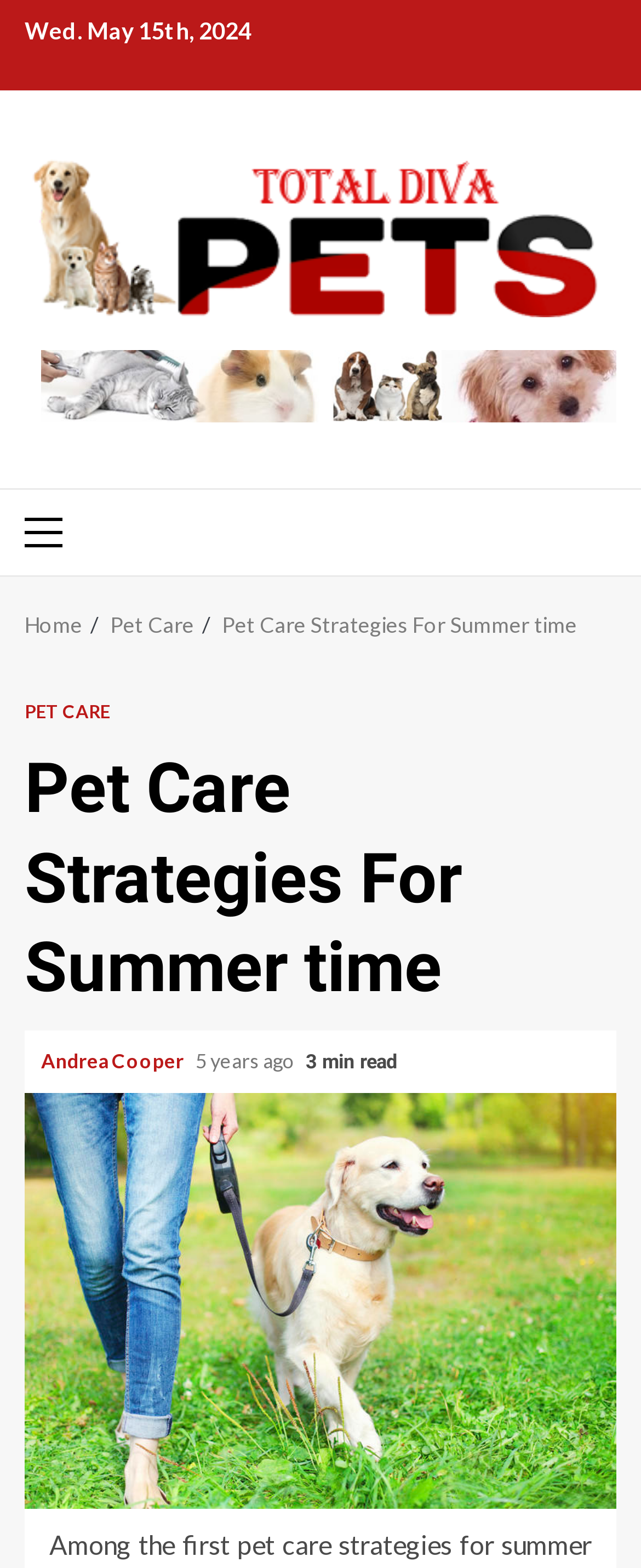Describe in detail what you see on the webpage.

The webpage appears to be a blog post about pet care strategies for summer time. At the top left of the page, there is a date "Wed. May 15th, 2024" and a link to the website "Total Diva Pets – Feed Your Dog the Finest Dog Food" with an accompanying image. Below this, there is a primary menu with the label "Primary Menu".

To the right of the primary menu, there is a navigation section labeled "Breadcrumbs" with three links: "Home", "Pet Care", and "Pet Care Strategies For Summer time". The last link is also the title of the blog post, which is a heading that spans the width of the page.

Below the breadcrumbs, there is a section with a heading "Pet Care Strategies For Summer time" and a subheading "PET CARE". The author of the post, "Andrea Cooper", is credited below the heading, along with the post's age ("5 years ago") and reading time ("3 min read"). The main content of the blog post is not explicitly described in the accessibility tree, but it likely follows the heading and author information.

There are no explicit images mentioned in the accessibility tree aside from the website logo, but there may be additional images within the blog post content.